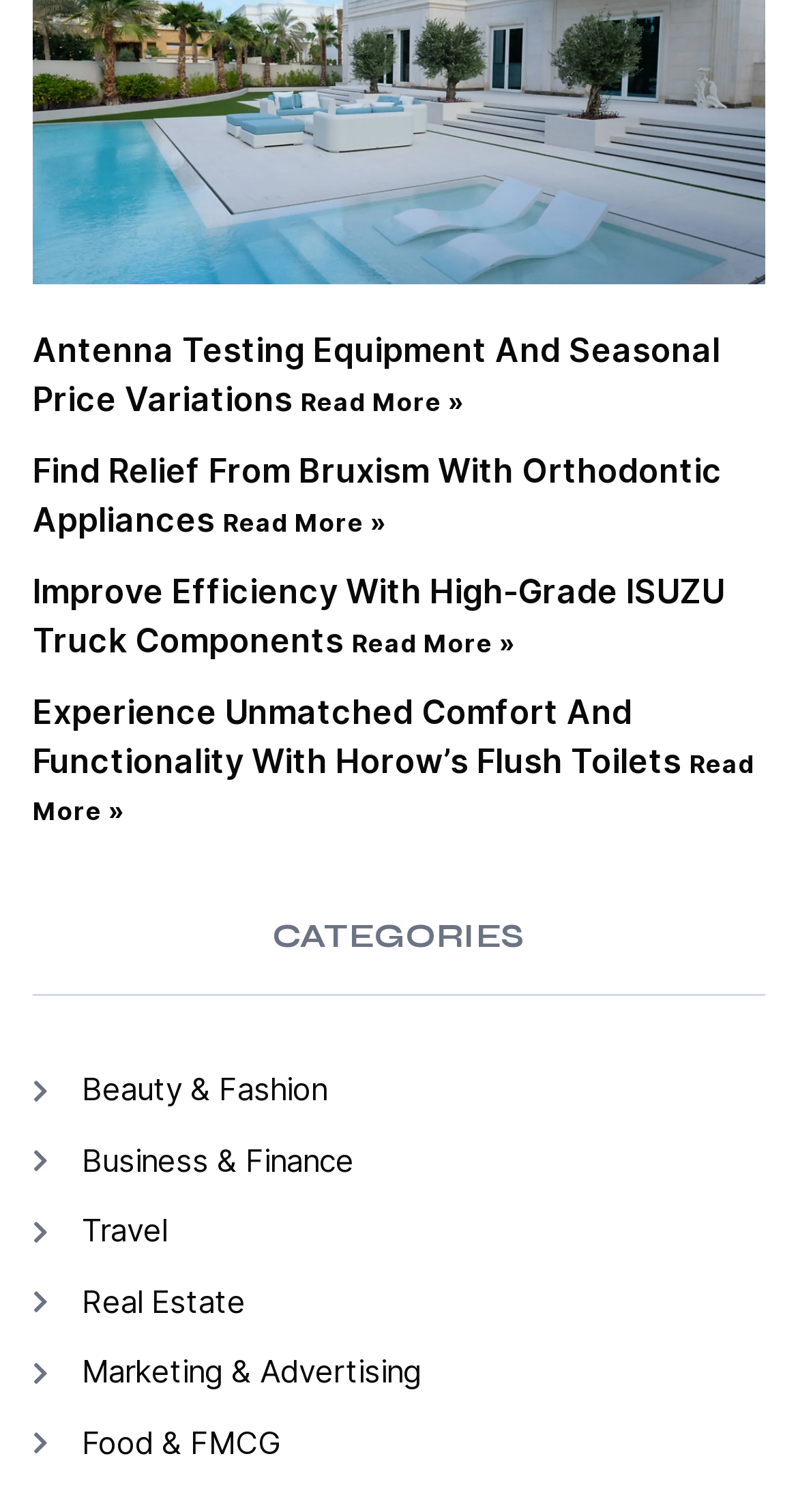Please determine the bounding box coordinates of the section I need to click to accomplish this instruction: "Visit Token Explorer".

None